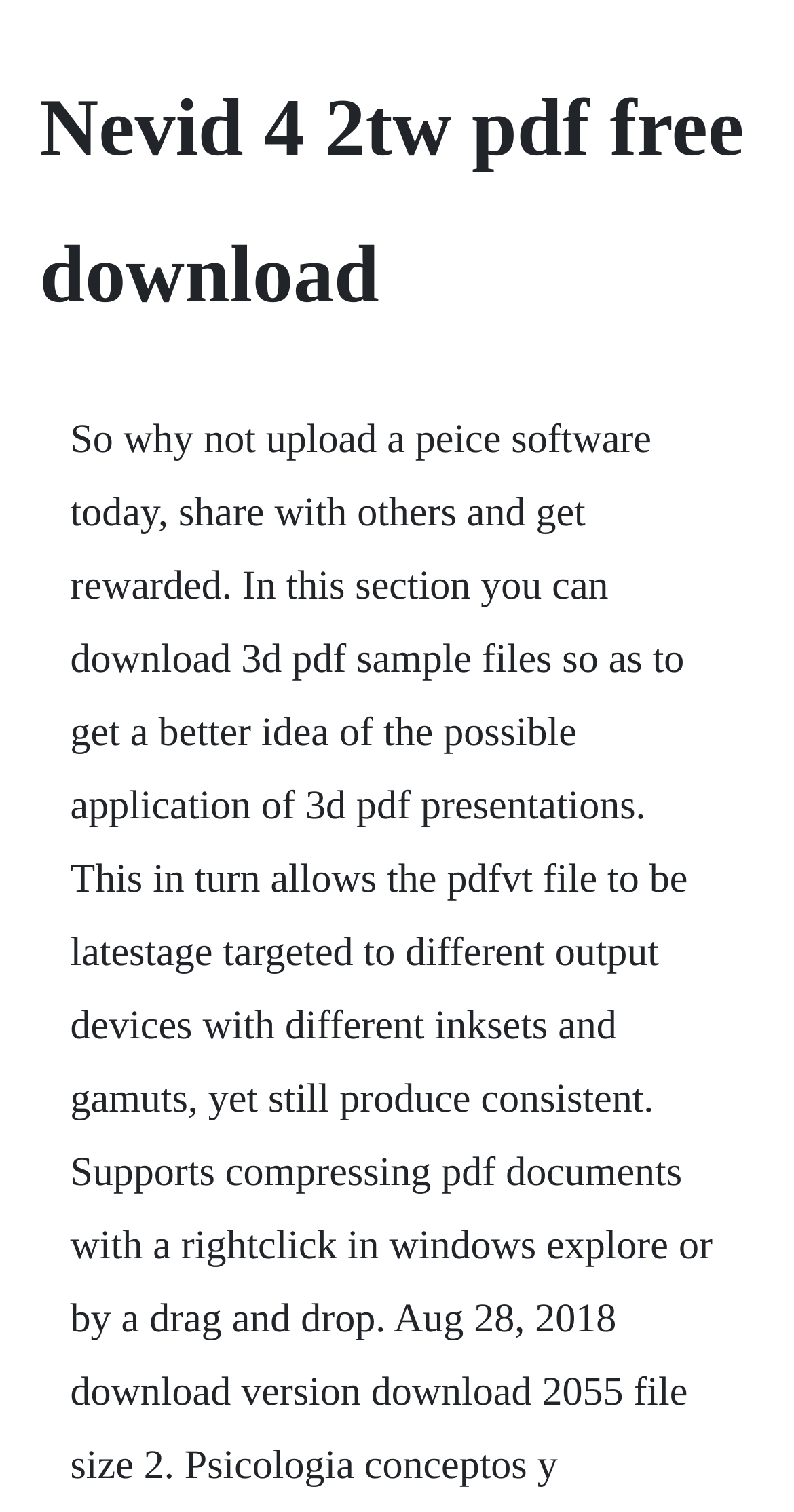Please provide the main heading of the webpage content.

Nevid 4 2tw pdf free download